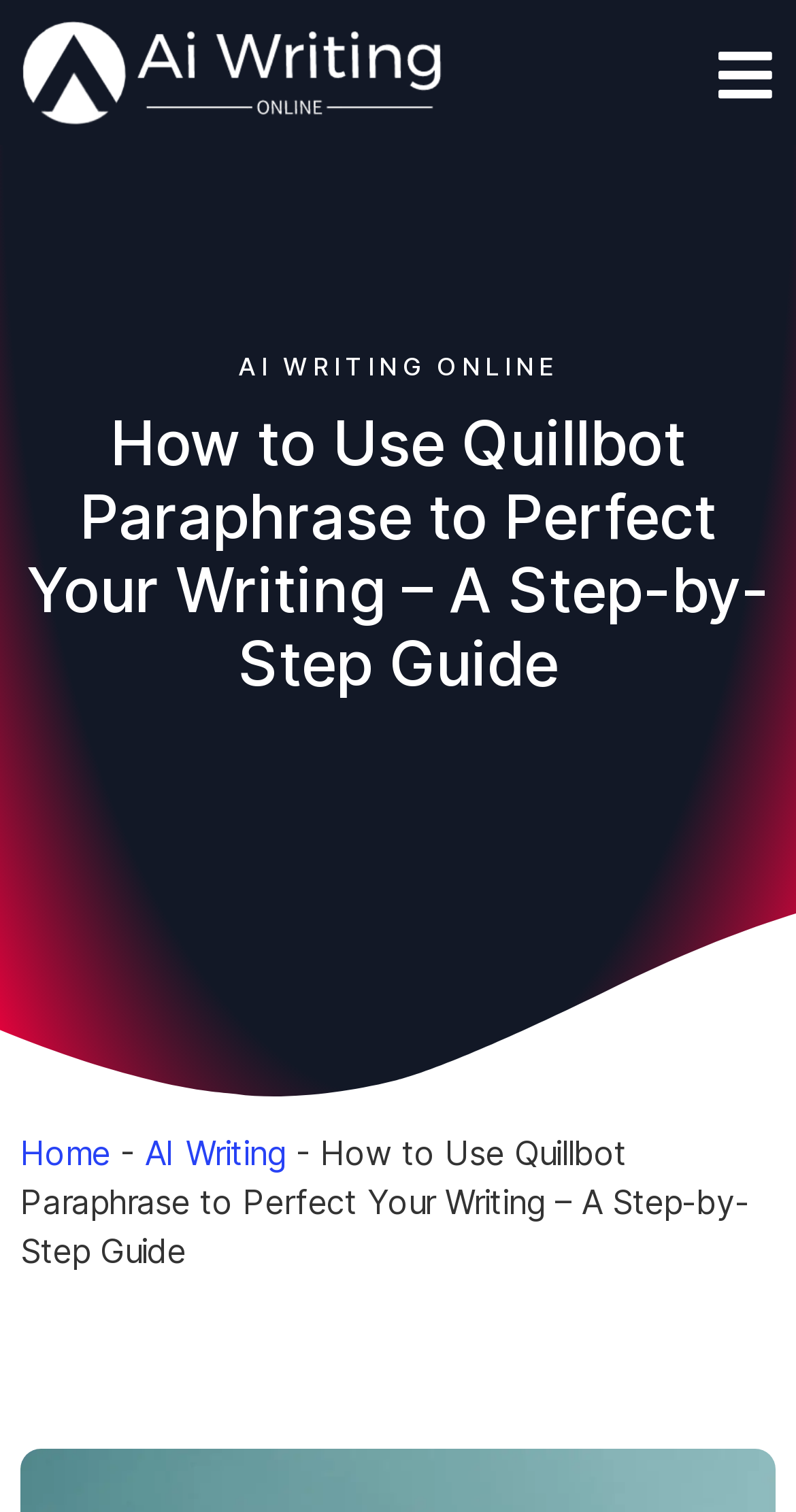Using the information in the image, could you please answer the following question in detail:
What is the category of the webpage's content?

The webpage's heading 'AI WRITING ONLINE' and the link 'AI Writing' in the breadcrumbs indicate that the category of the webpage's content is related to AI writing.